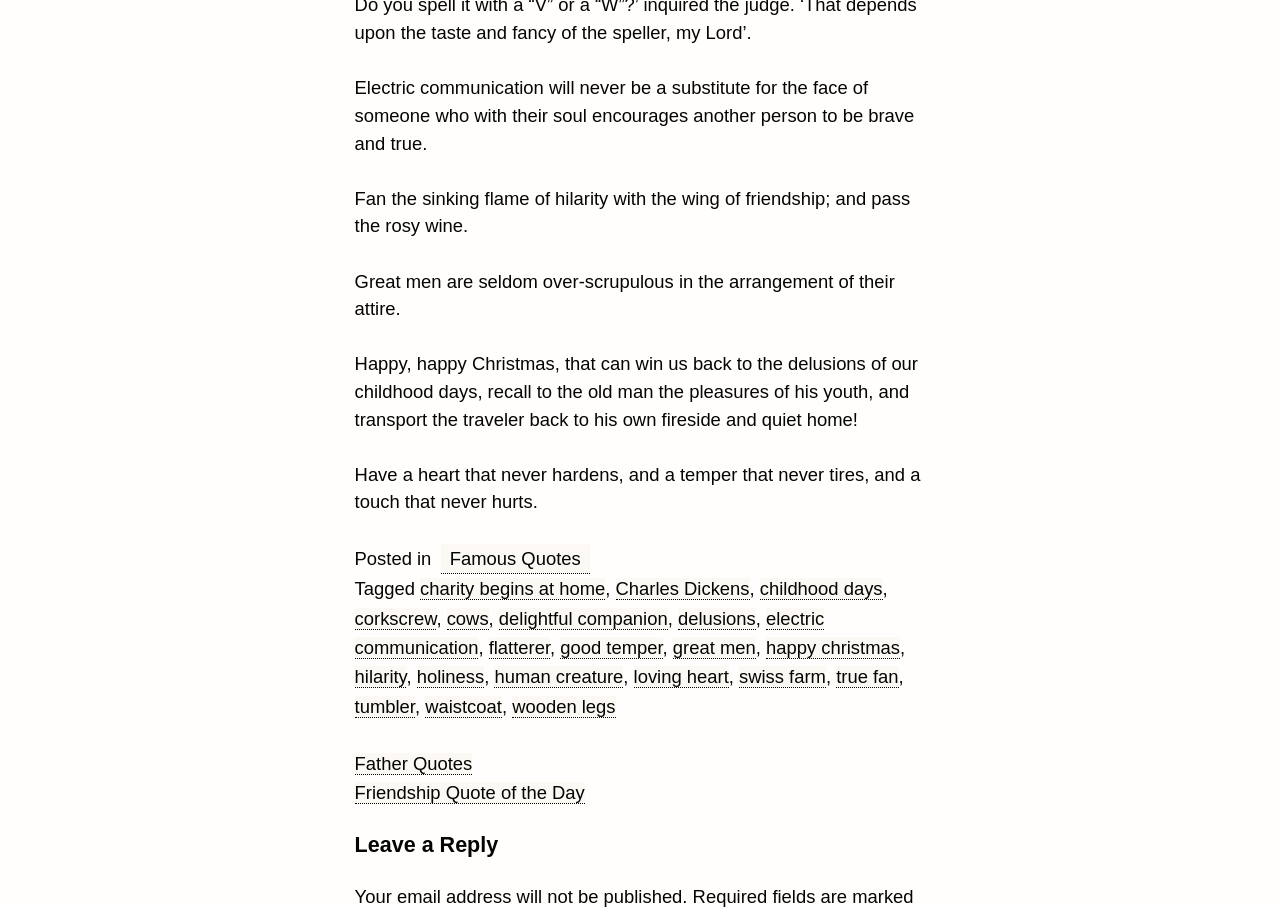Locate the bounding box coordinates of the element that should be clicked to fulfill the instruction: "Click on 'Father Quotes'".

[0.277, 0.83, 0.369, 0.854]